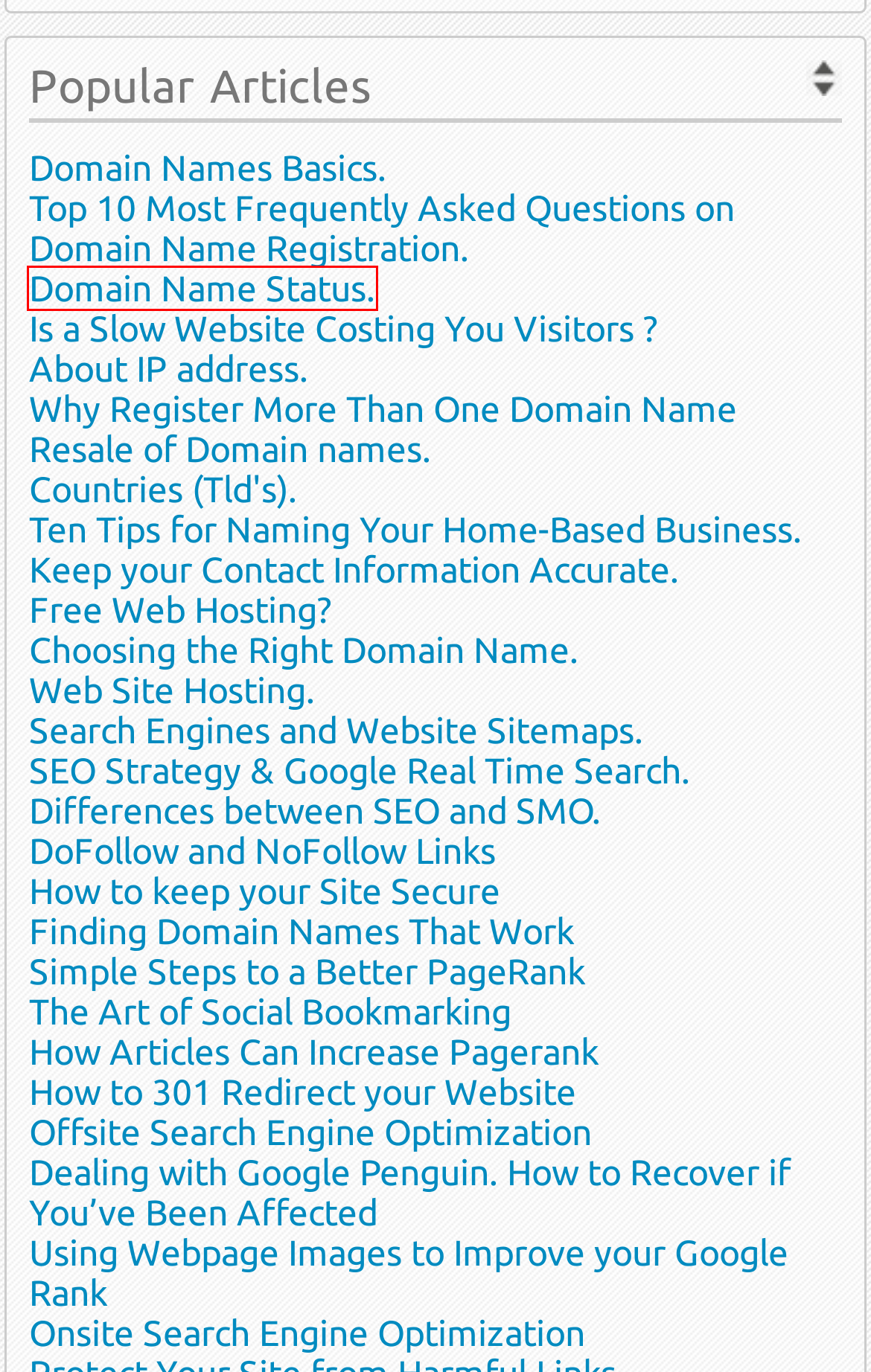Consider the screenshot of a webpage with a red bounding box and select the webpage description that best describes the new page that appears after clicking the element inside the red box. Here are the candidates:
A. How to keep your Site Secure
B. Domain Names Basics.
C. Choosing the Right Domain Name.
D. Domain Name Status.
E. The Art of Social Bookmarking
F. Offsite Search Engine Optimization
G. Top 10 Most Frequently Asked Questions on Domain Name Registration.
H. Resale of Domain names.

D